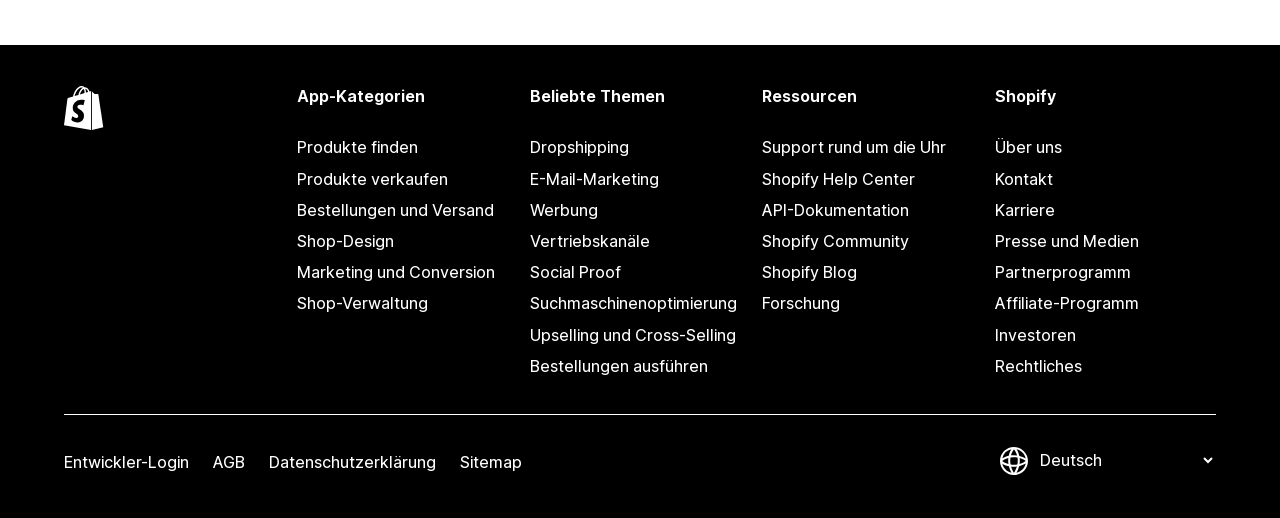Given the description: "Support rund um die Uhr", determine the bounding box coordinates of the UI element. The coordinates should be formatted as four float numbers between 0 and 1, [left, top, right, bottom].

[0.596, 0.256, 0.768, 0.316]